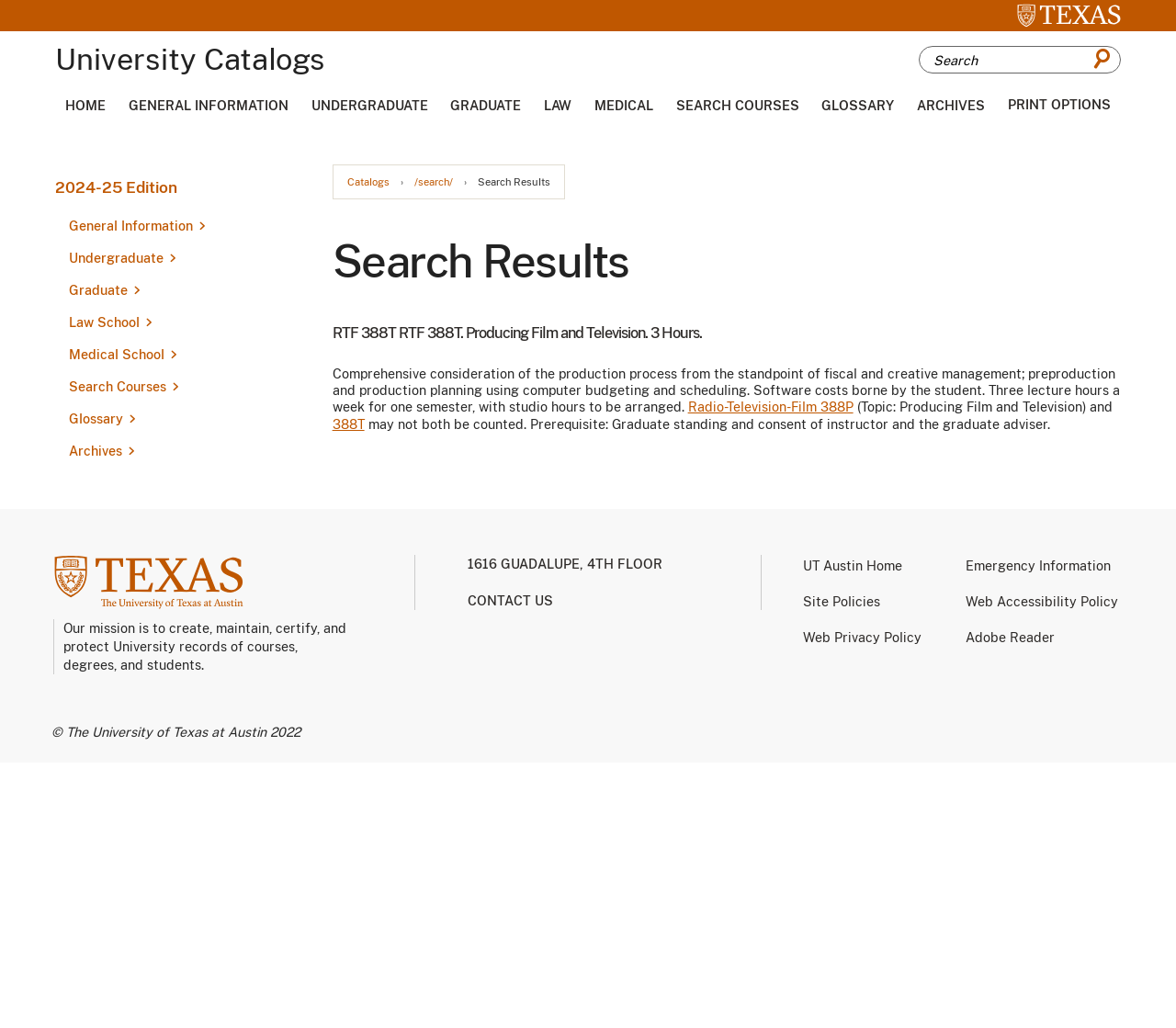Based on the element description parent_node: Search catalog name="search" placeholder="Search", identify the bounding box coordinates for the UI element. The coordinates should be in the format (top-left x, top-left y, bottom-right x, bottom-right y) and within the 0 to 1 range.

[0.781, 0.045, 0.953, 0.071]